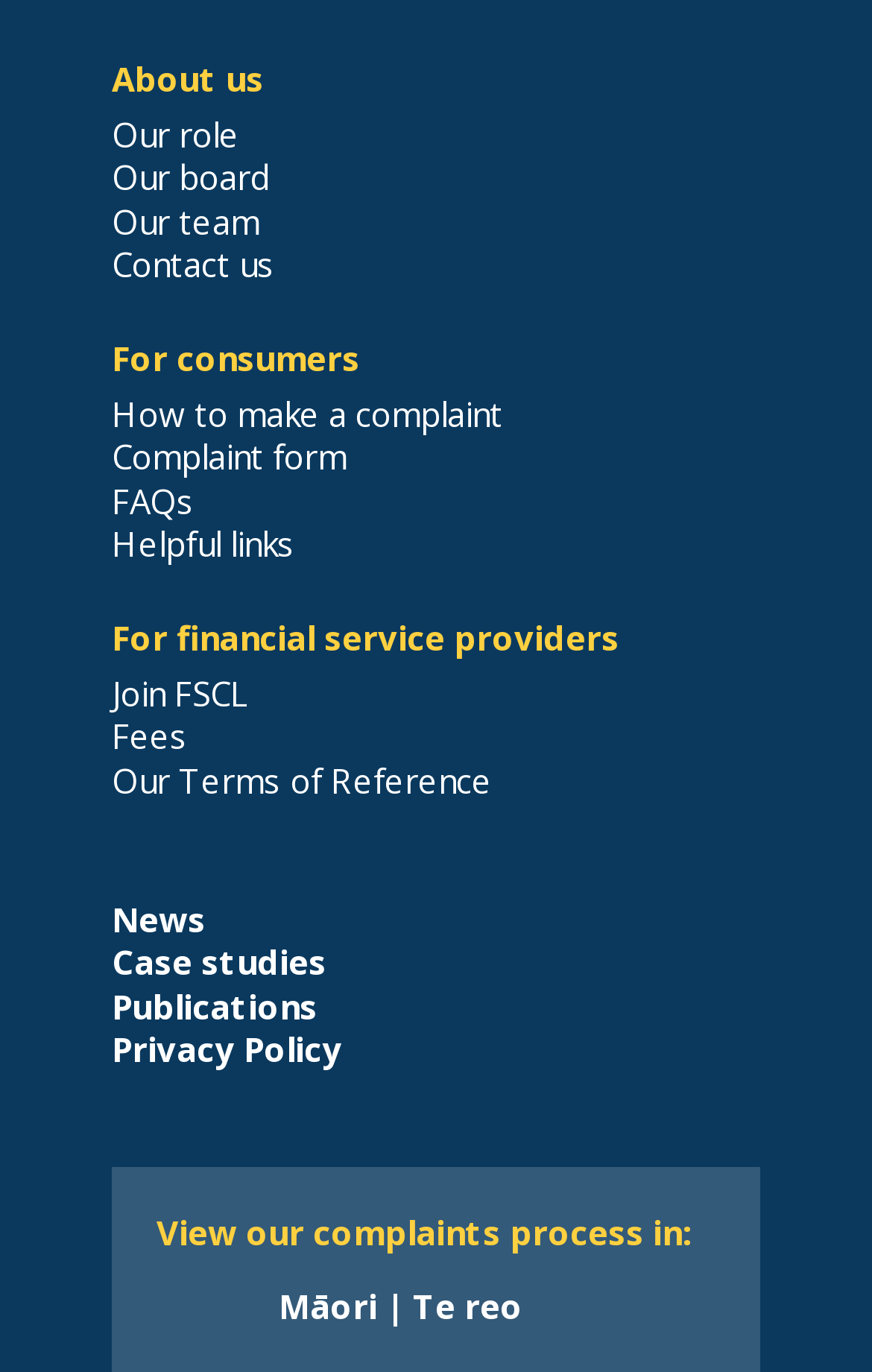Determine the bounding box coordinates of the element that should be clicked to execute the following command: "Join FSCL".

[0.128, 0.488, 0.285, 0.521]